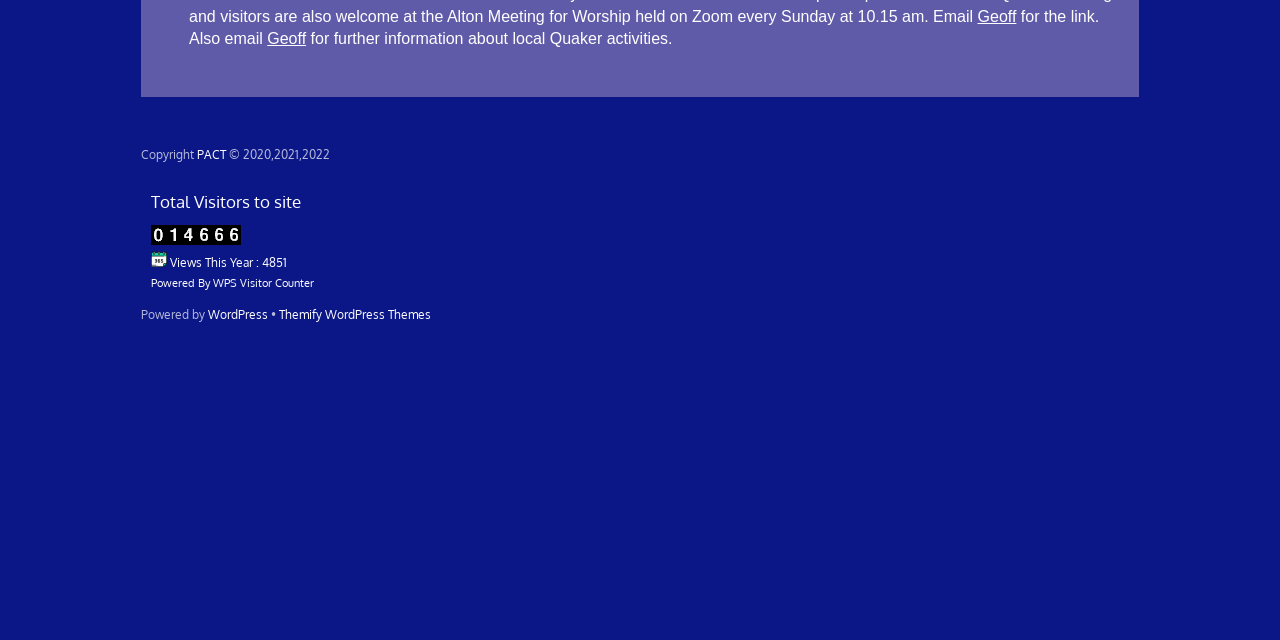Locate the bounding box of the UI element defined by this description: "PACT". The coordinates should be given as four float numbers between 0 and 1, formatted as [left, top, right, bottom].

[0.154, 0.228, 0.177, 0.253]